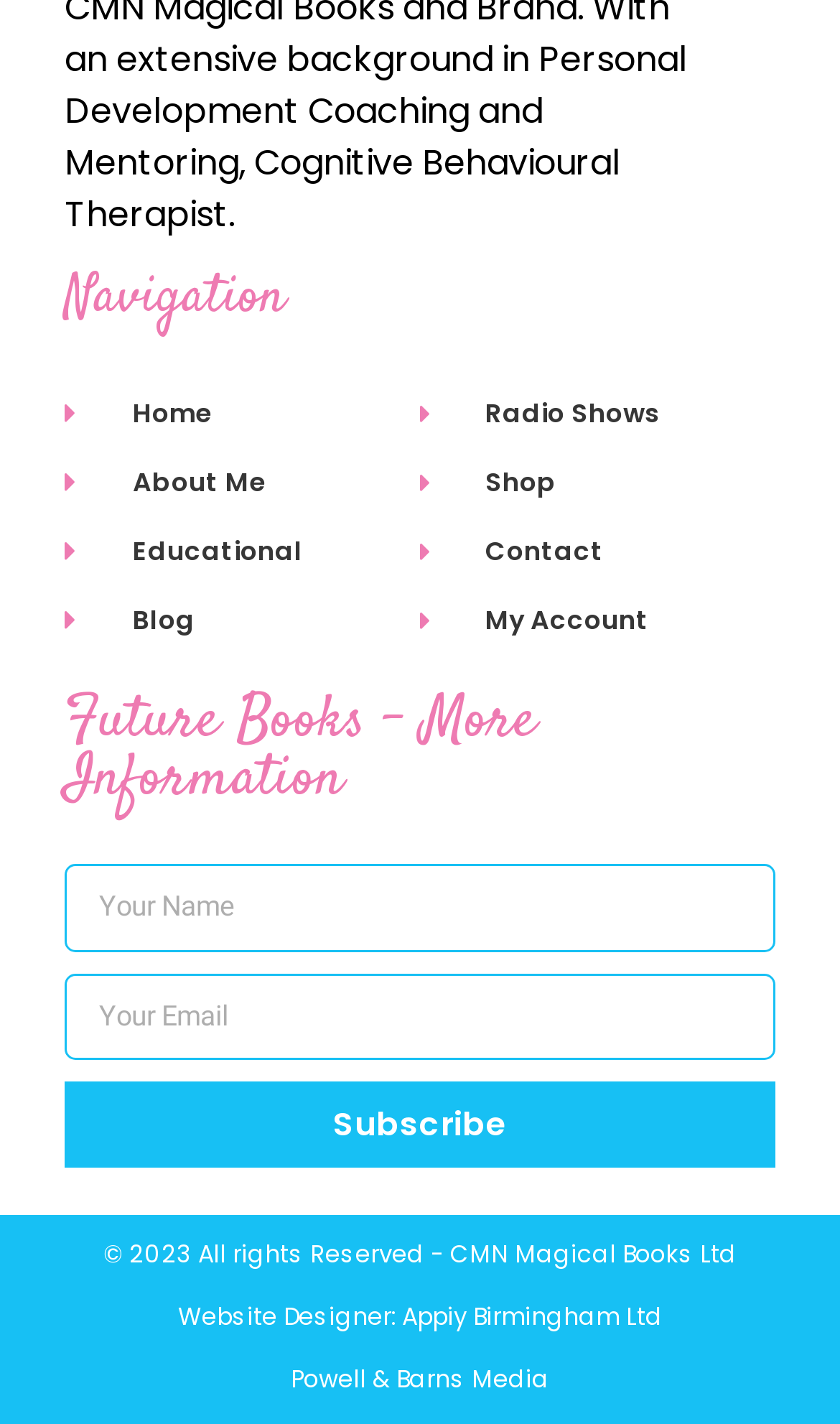Please specify the bounding box coordinates of the clickable region to carry out the following instruction: "subscribe to newsletter". The coordinates should be four float numbers between 0 and 1, in the format [left, top, right, bottom].

[0.077, 0.759, 0.923, 0.82]